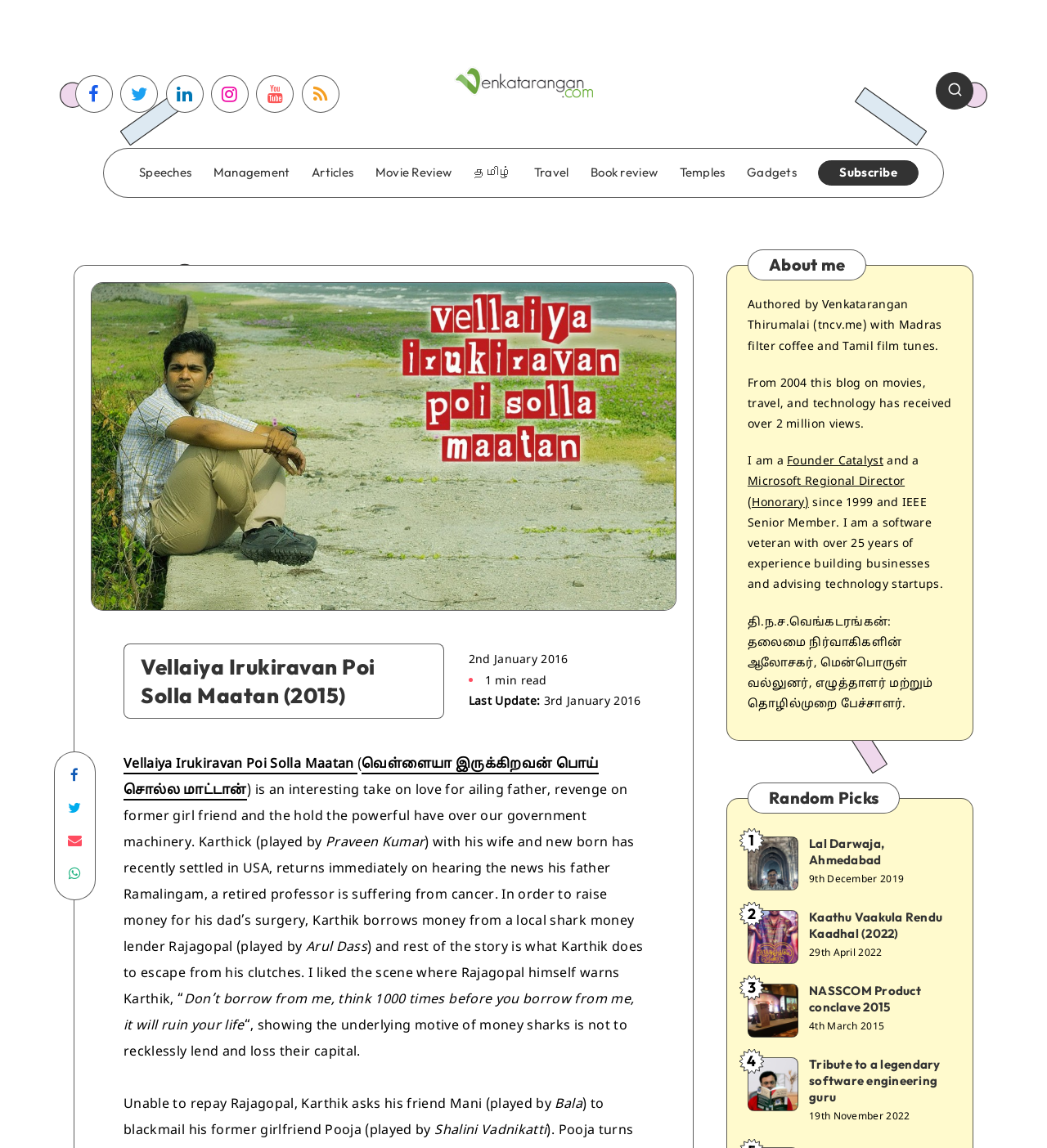Identify the bounding box for the UI element described as: "தமிழ்". The coordinates should be four float numbers between 0 and 1, i.e., [left, top, right, bottom].

[0.452, 0.144, 0.489, 0.157]